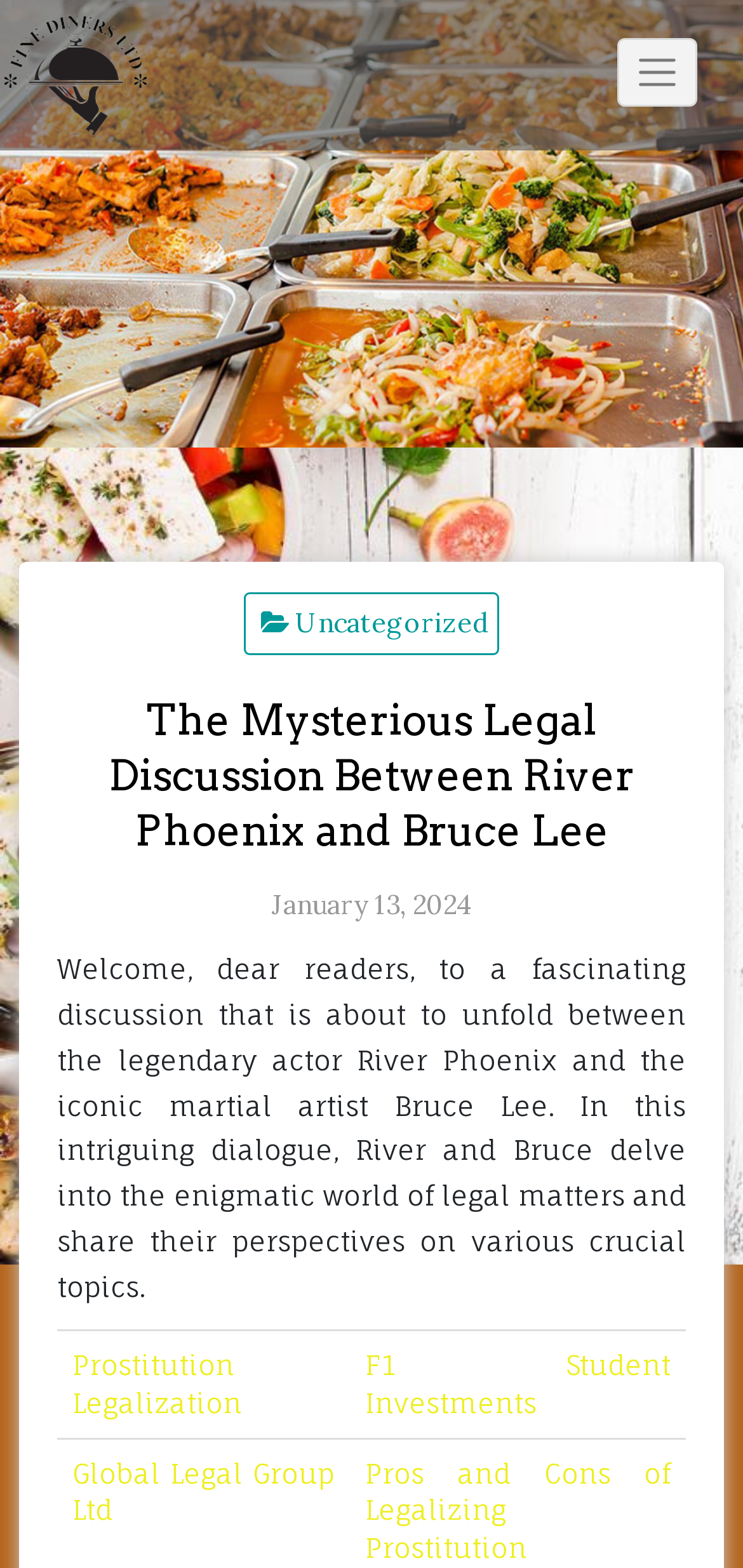How many links are in the first gridcell? Look at the image and give a one-word or short phrase answer.

1